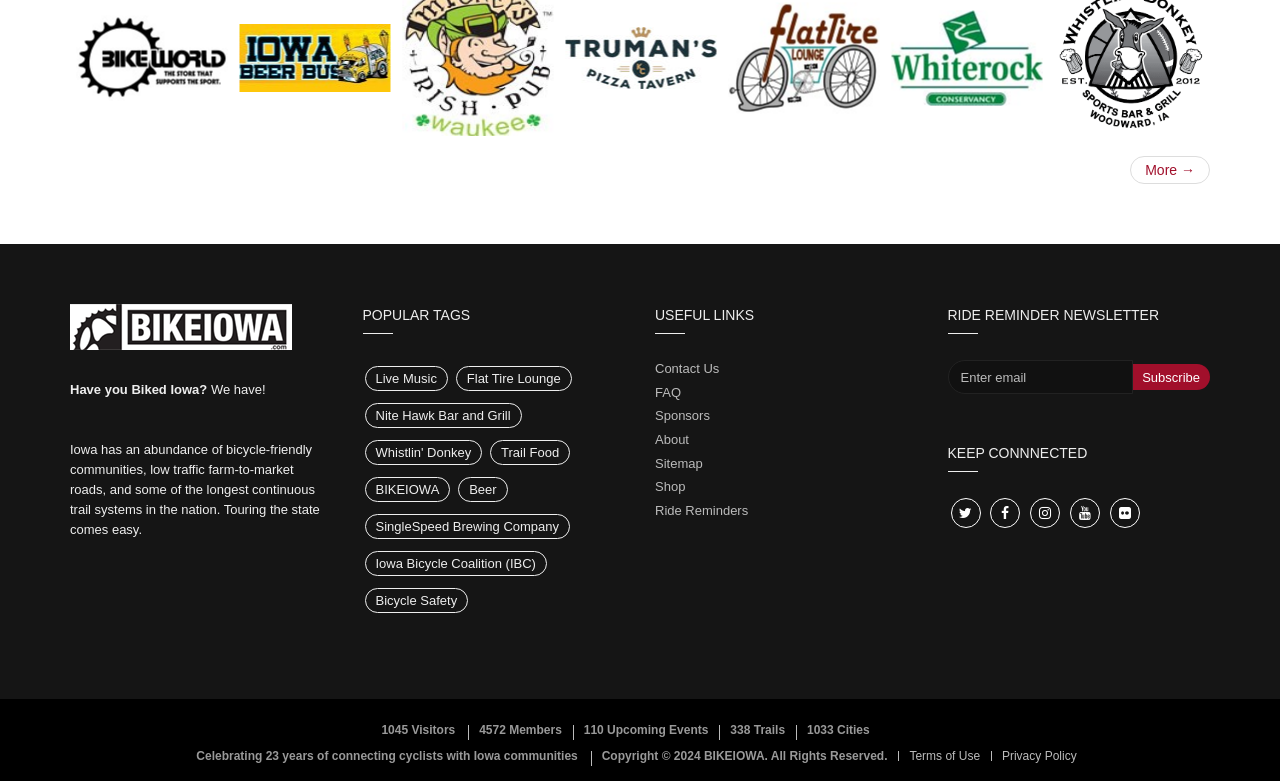Pinpoint the bounding box coordinates for the area that should be clicked to perform the following instruction: "Visit the 'Live Music' page".

[0.285, 0.469, 0.35, 0.501]